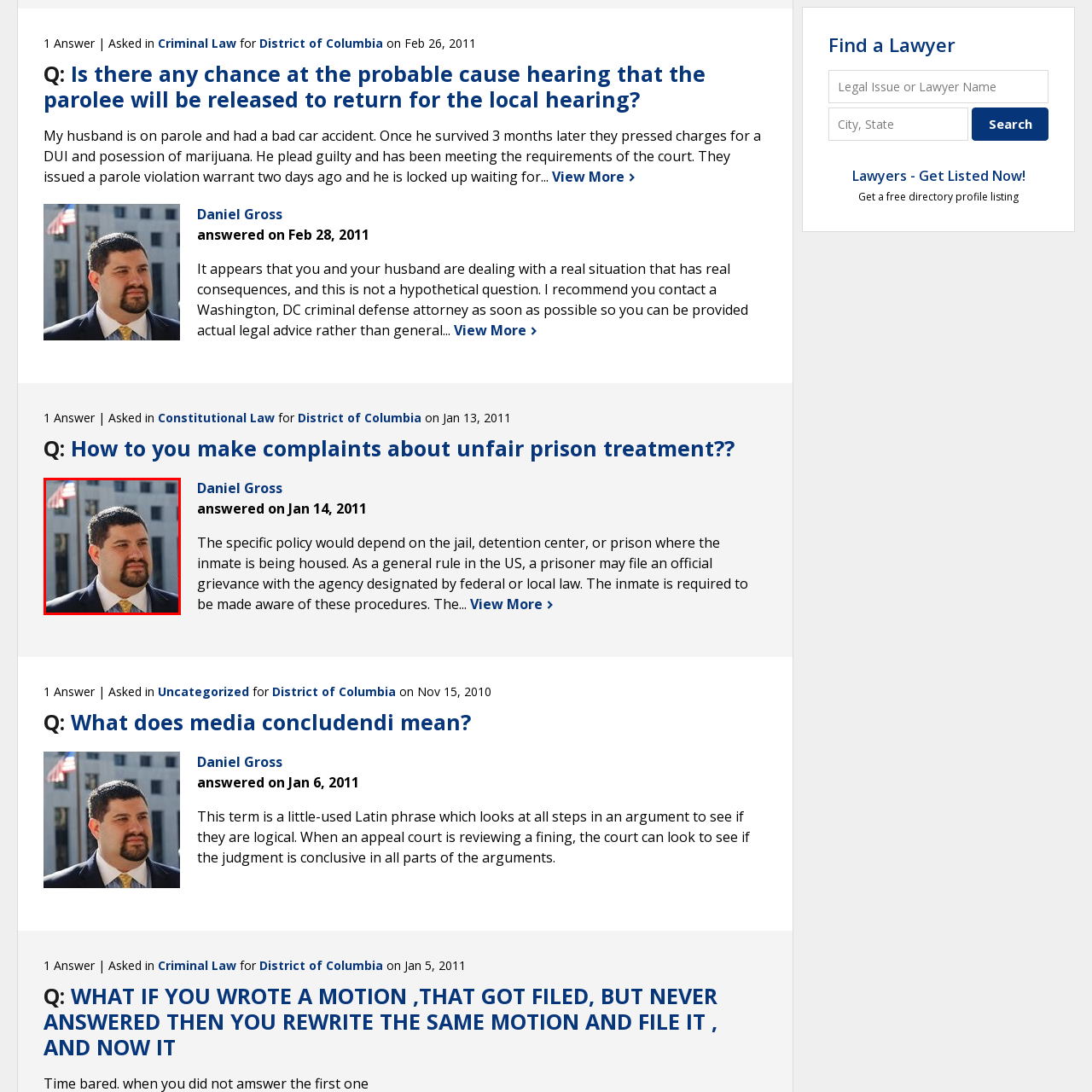What is Daniel Gross's profession?
Direct your attention to the image marked by the red bounding box and provide a detailed answer based on the visual details available.

Based on the image and the context, it can be inferred that Daniel Gross is a professional in the legal field, as he has provided insights on legal questions relating to criminal law and other issues, and is likely engaging with clients or the public regarding important legal matters.